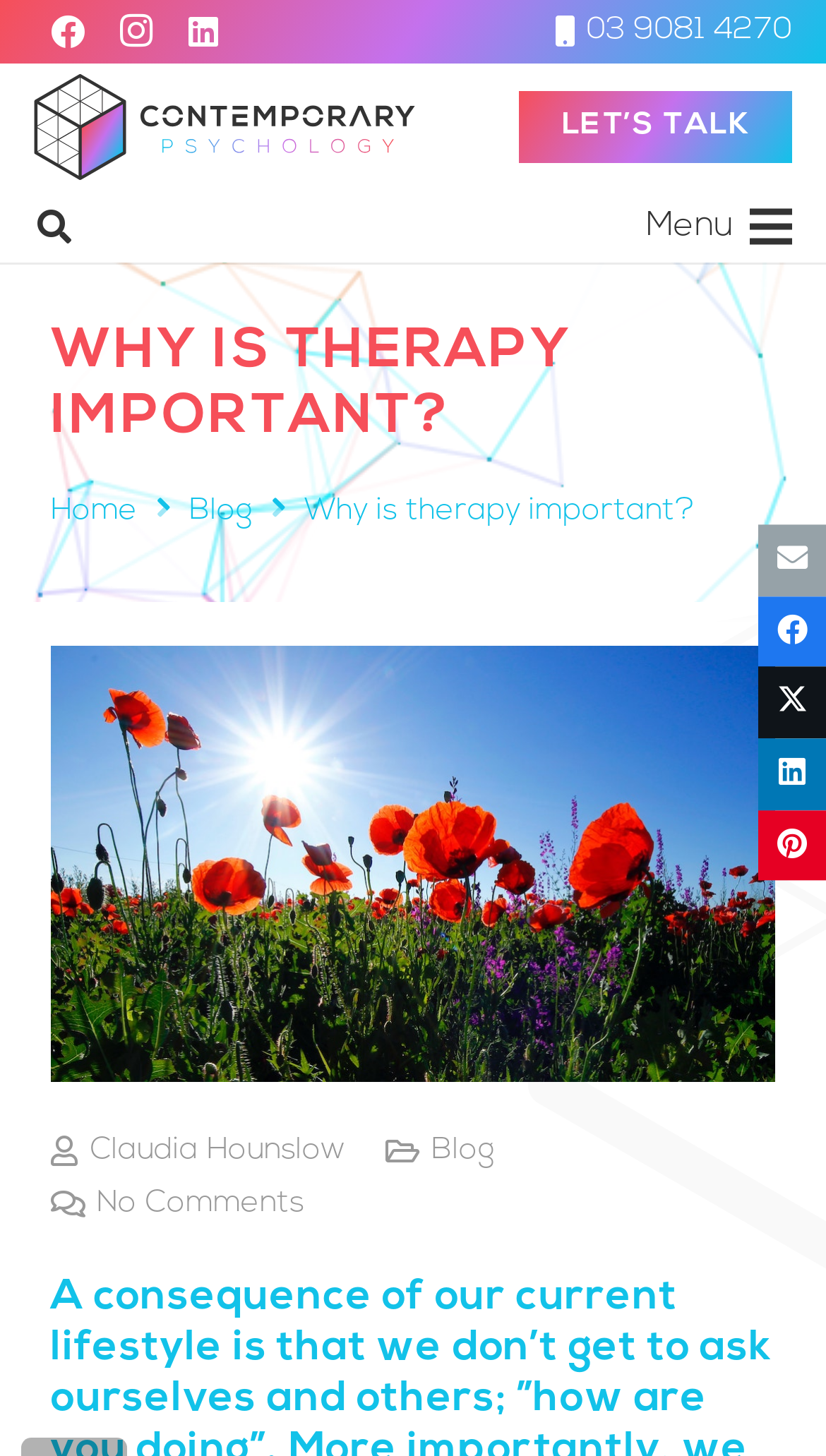How many social media sharing options are there?
We need a detailed and exhaustive answer to the question. Please elaborate.

The social media sharing options can be found by looking at the elements with the text 'Email this', 'Share this', 'Tweet this', and 'Pin this'. There are four social media sharing options.